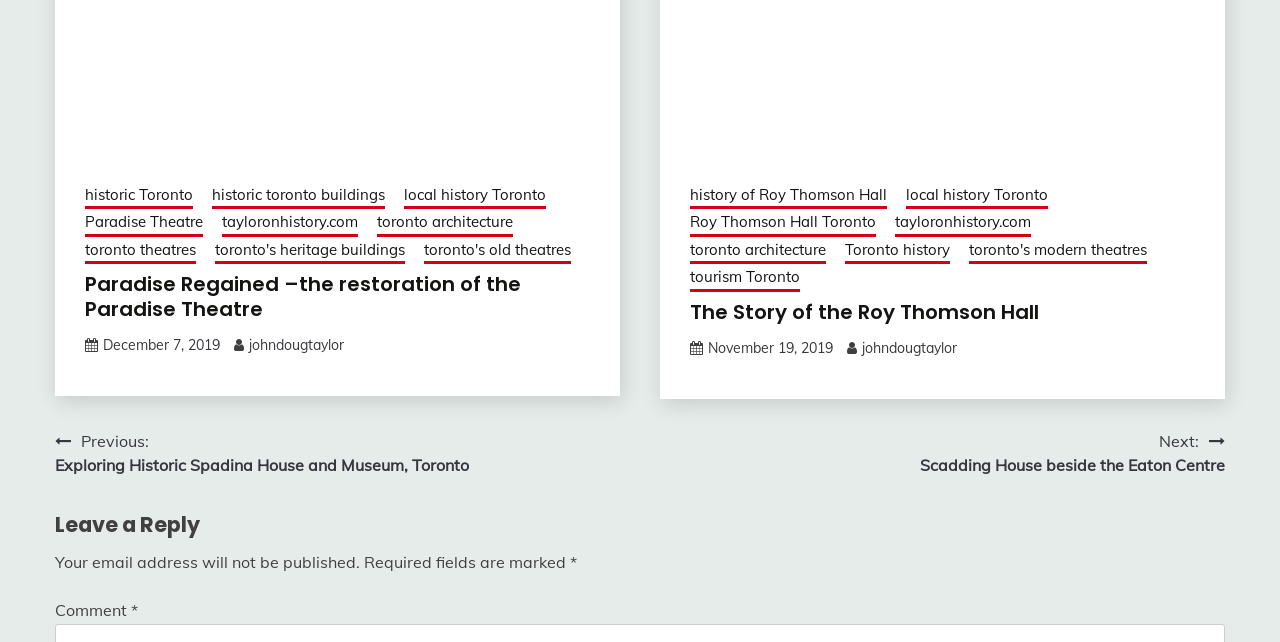Please specify the bounding box coordinates of the area that should be clicked to accomplish the following instruction: "go to the next post". The coordinates should consist of four float numbers between 0 and 1, i.e., [left, top, right, bottom].

[0.719, 0.668, 0.957, 0.743]